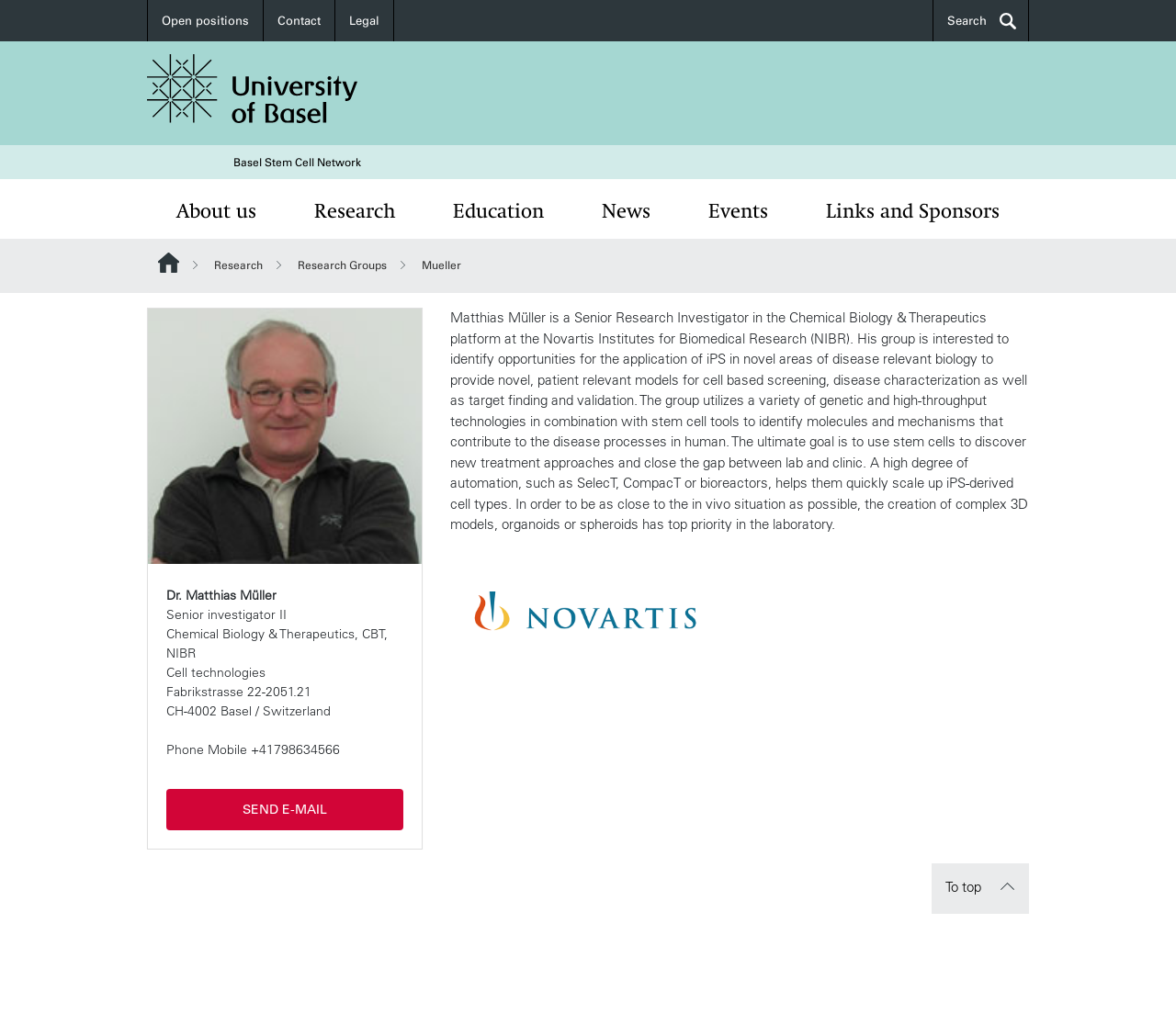Bounding box coordinates are specified in the format (top-left x, top-left y, bottom-right x, bottom-right y). All values are floating point numbers bounded between 0 and 1. Please provide the bounding box coordinate of the region this sentence describes: To top

[0.792, 0.833, 0.875, 0.882]